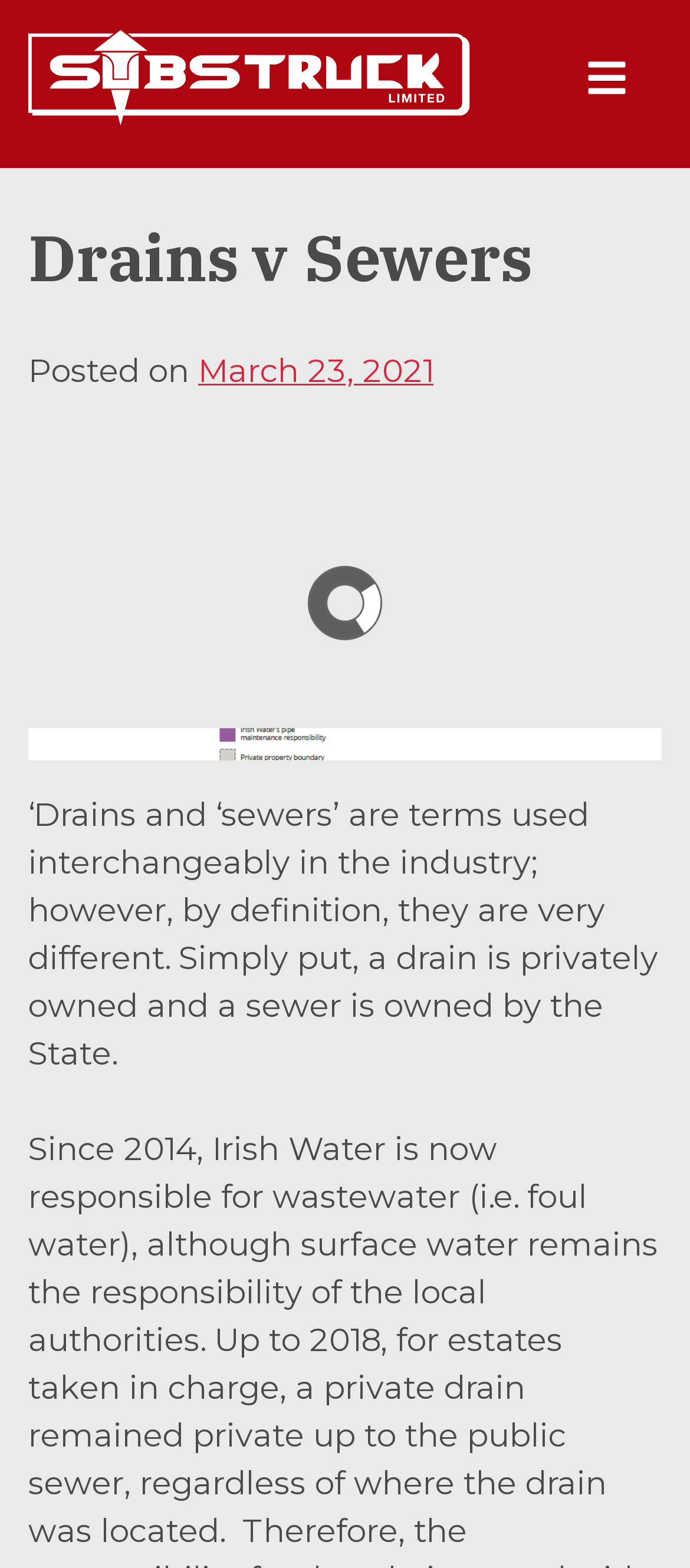Given the description of a UI element: "March 23, 2021July 9, 2021", identify the bounding box coordinates of the matching element in the webpage screenshot.

[0.287, 0.225, 0.628, 0.249]